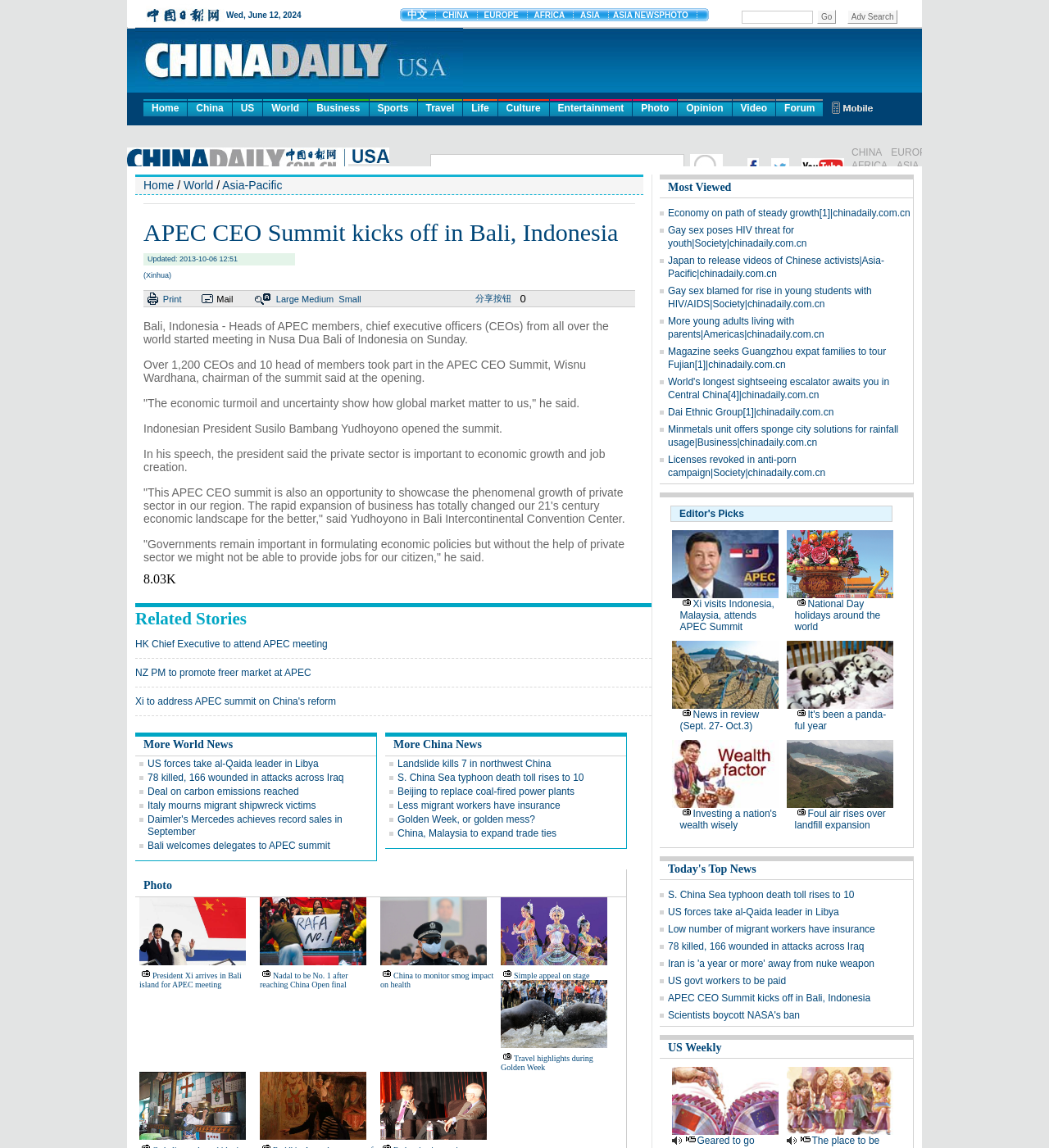Locate the UI element described by It's been a panda-ful year in the provided webpage screenshot. Return the bounding box coordinates in the format (top-left x, top-left y, bottom-right x, bottom-right y), ensuring all values are between 0 and 1.

[0.757, 0.617, 0.845, 0.637]